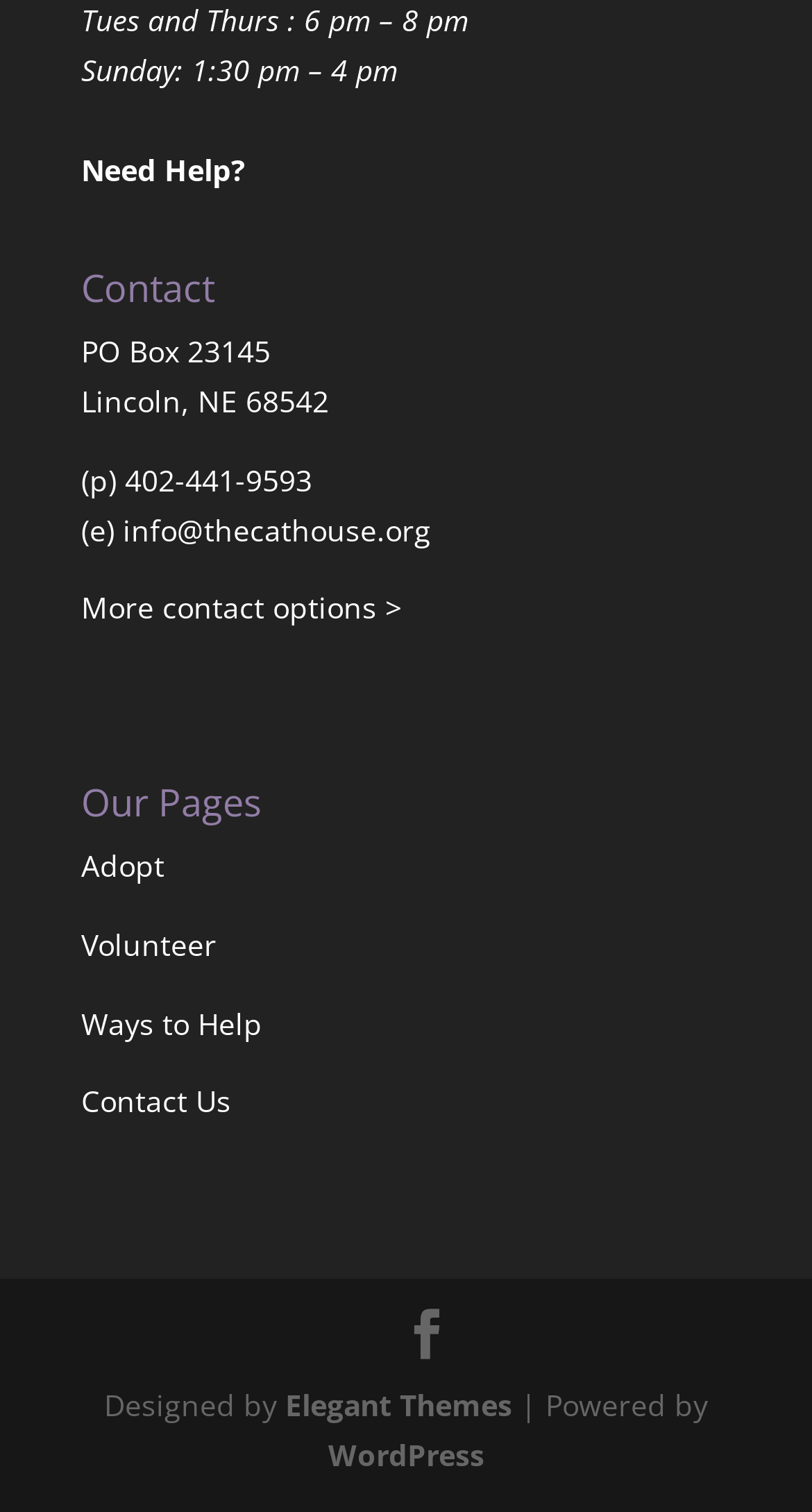Provide the bounding box coordinates for the specified HTML element described in this description: "More contact options >". The coordinates should be four float numbers ranging from 0 to 1, in the format [left, top, right, bottom].

[0.1, 0.389, 0.495, 0.415]